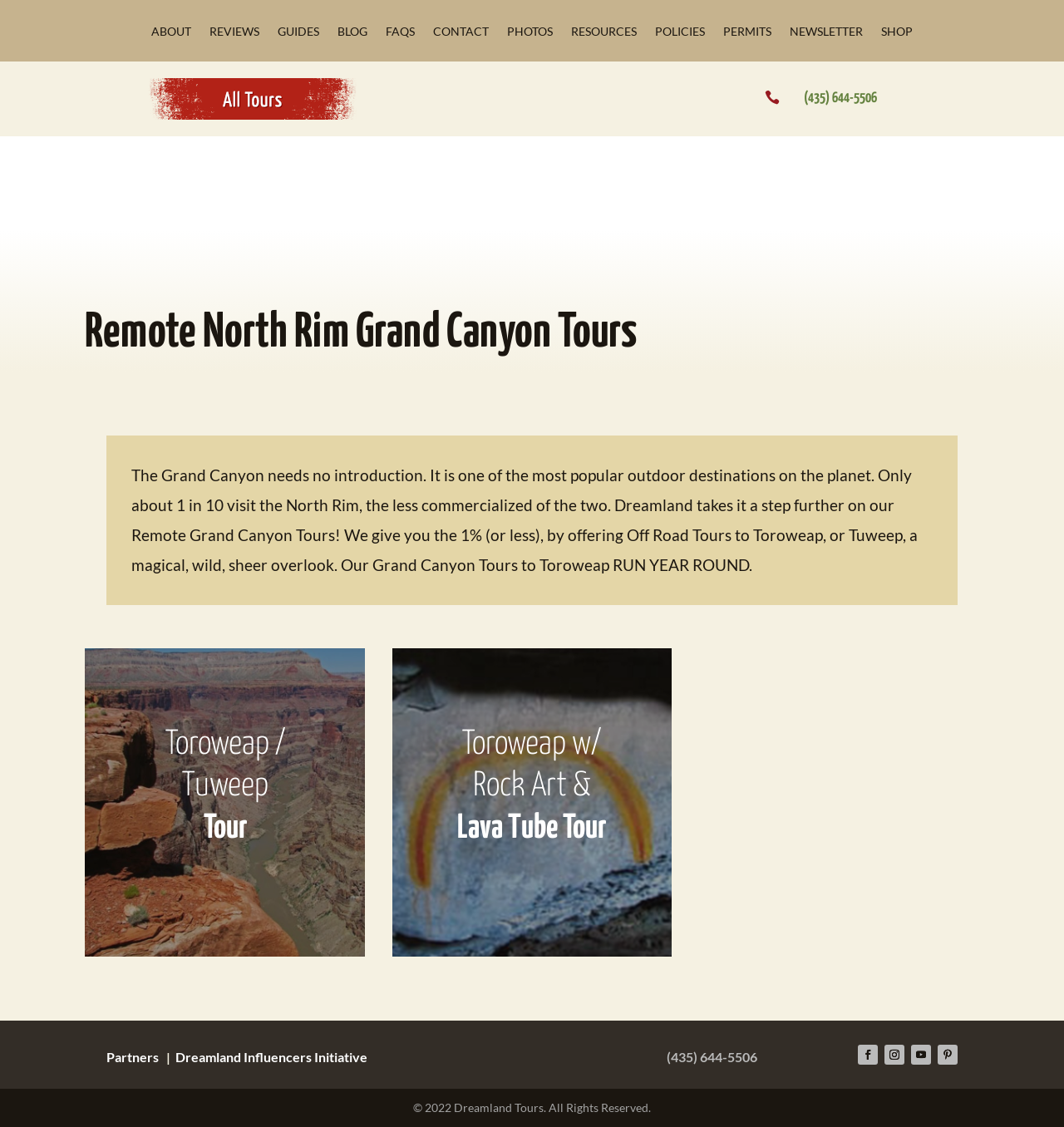Predict the bounding box of the UI element that fits this description: "Dreamland Influencers Initiative".

[0.165, 0.931, 0.345, 0.945]